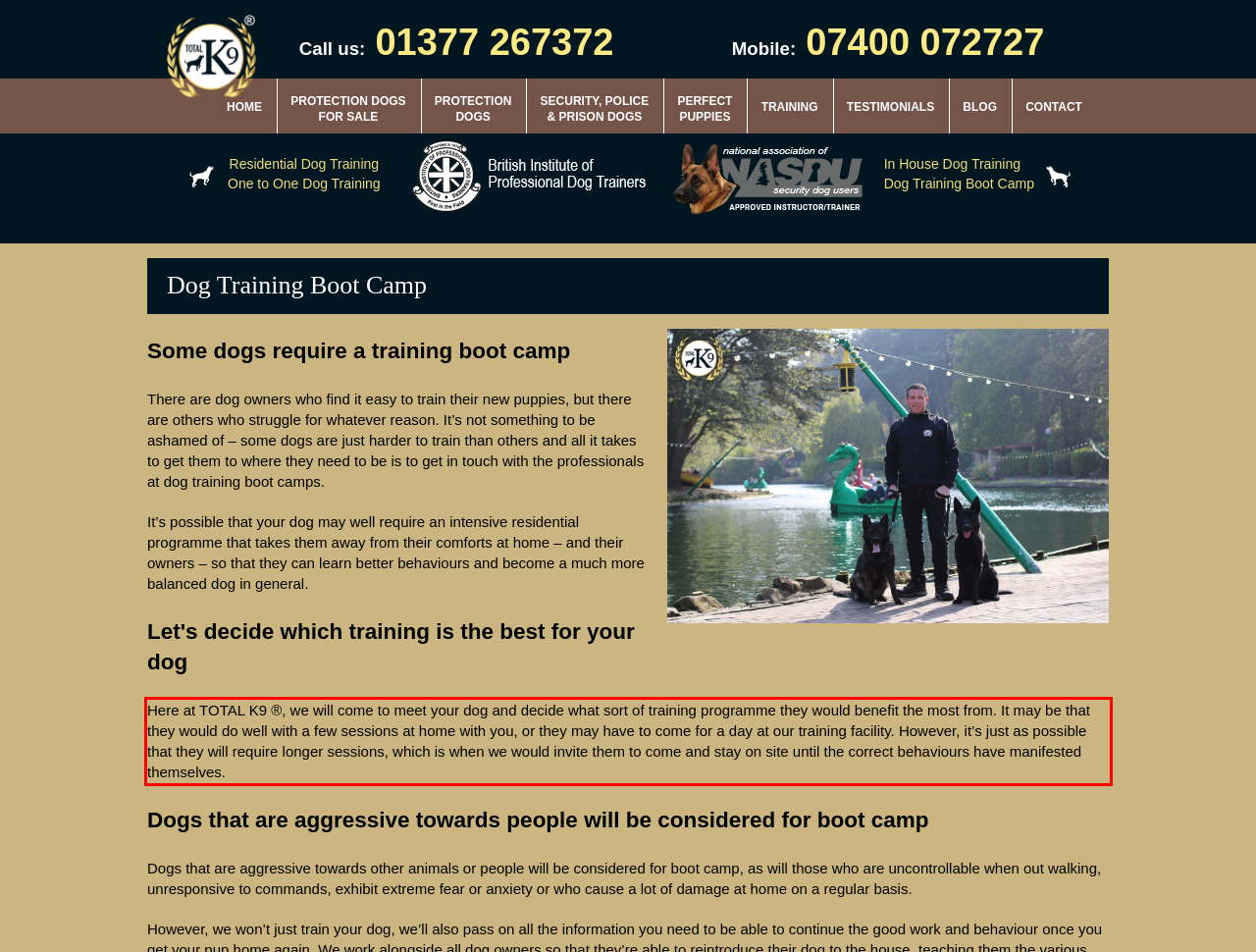Given a screenshot of a webpage, identify the red bounding box and perform OCR to recognize the text within that box.

Here at TOTAL K9 ®, we will come to meet your dog and decide what sort of training programme they would benefit the most from. It may be that they would do well with a few sessions at home with you, or they may have to come for a day at our training facility. However, it’s just as possible that they will require longer sessions, which is when we would invite them to come and stay on site until the correct behaviours have manifested themselves.